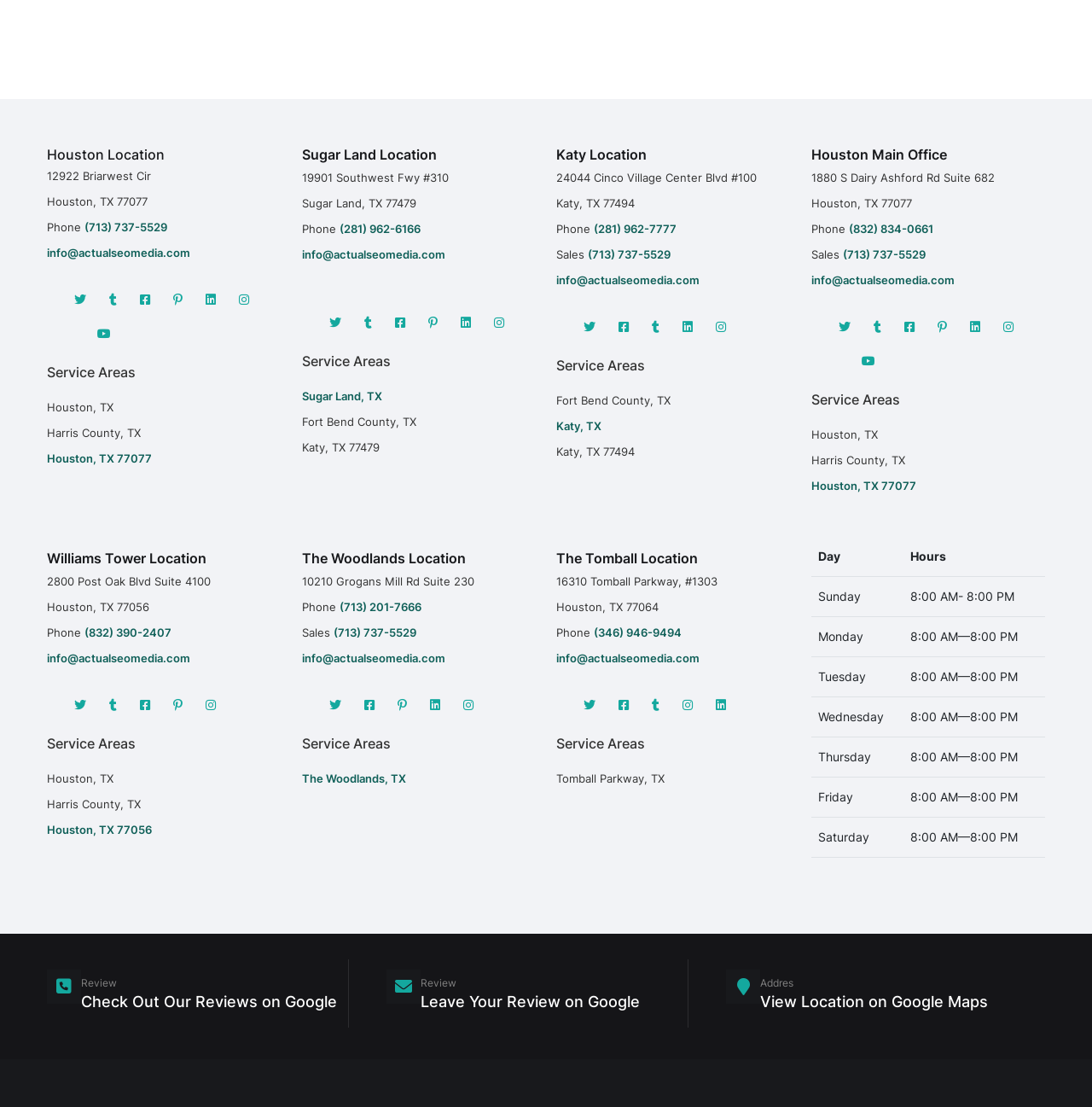Locate the UI element that matches the description Pinterest in the webpage screenshot. Return the bounding box coordinates in the format (top-left x, top-left y, bottom-right x, bottom-right y), with values ranging from 0 to 1.

[0.159, 0.621, 0.167, 0.652]